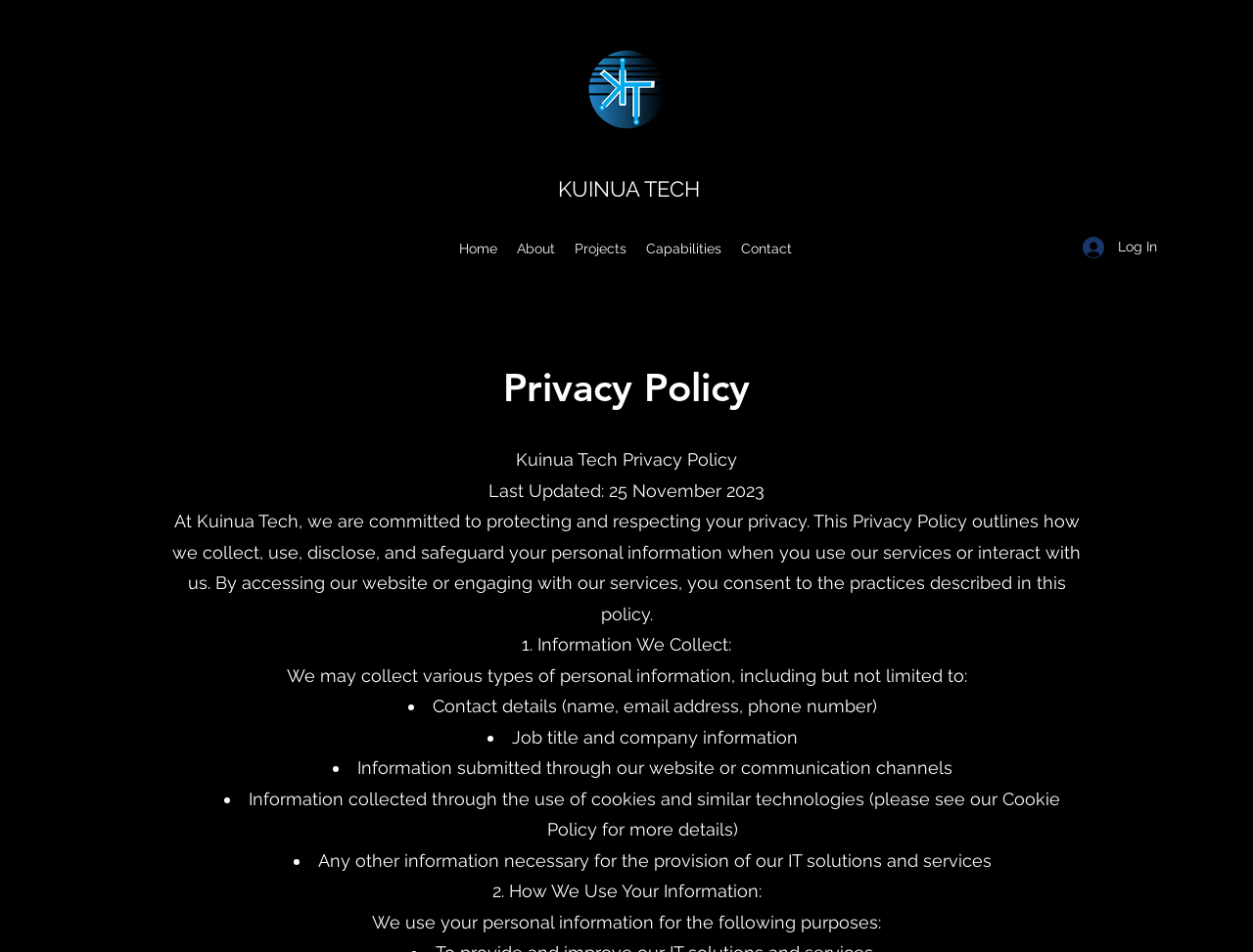Refer to the image and provide an in-depth answer to the question:
What is the company name?

The company name can be found in the top-left corner of the webpage, where the logo is located. The text 'Kuinua Tech' is written next to the logo, indicating that it is the company name.